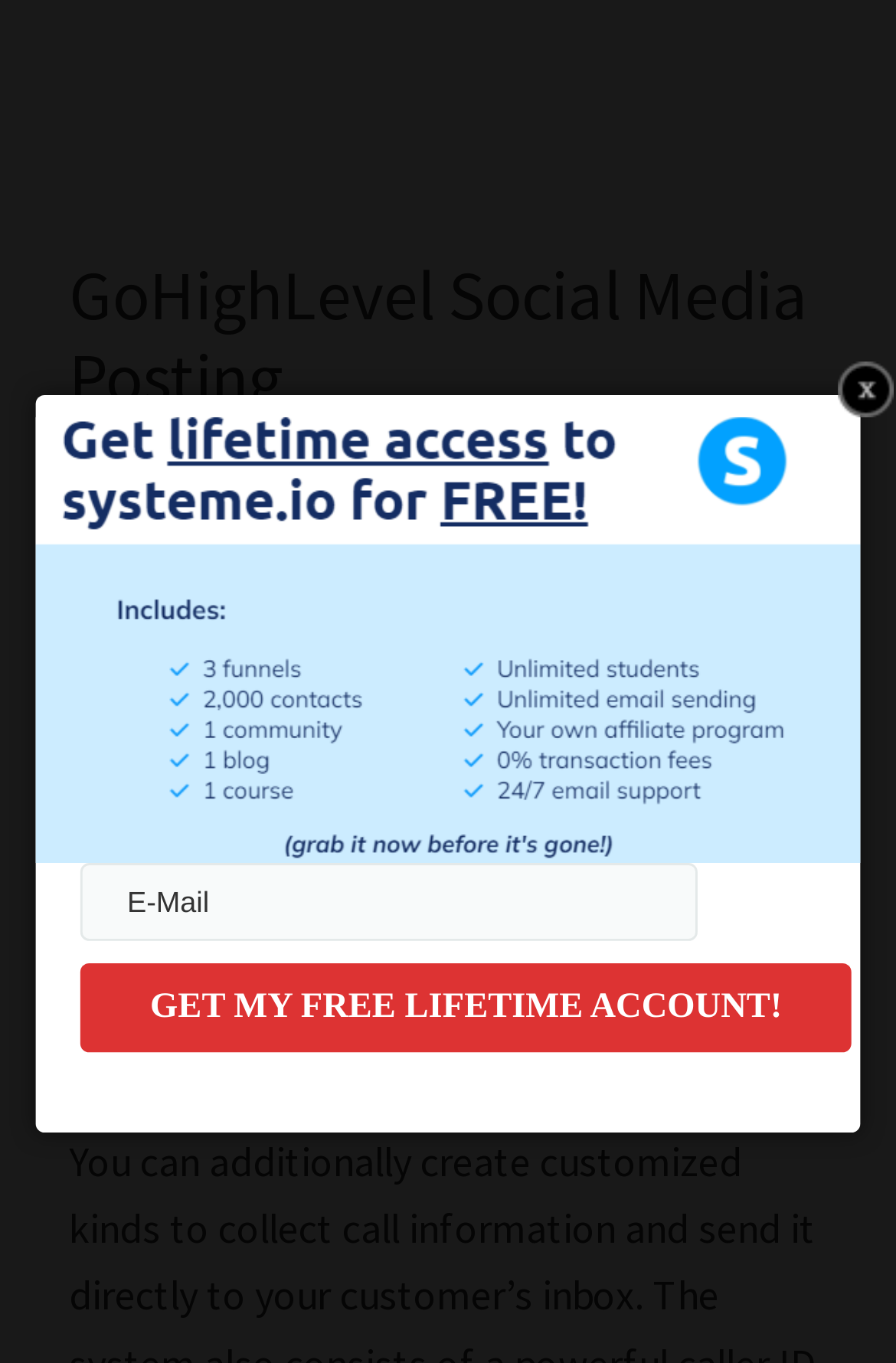Given the description of a UI element: "Kyle", identify the bounding box coordinates of the matching element in the webpage screenshot.

[0.341, 0.329, 0.418, 0.362]